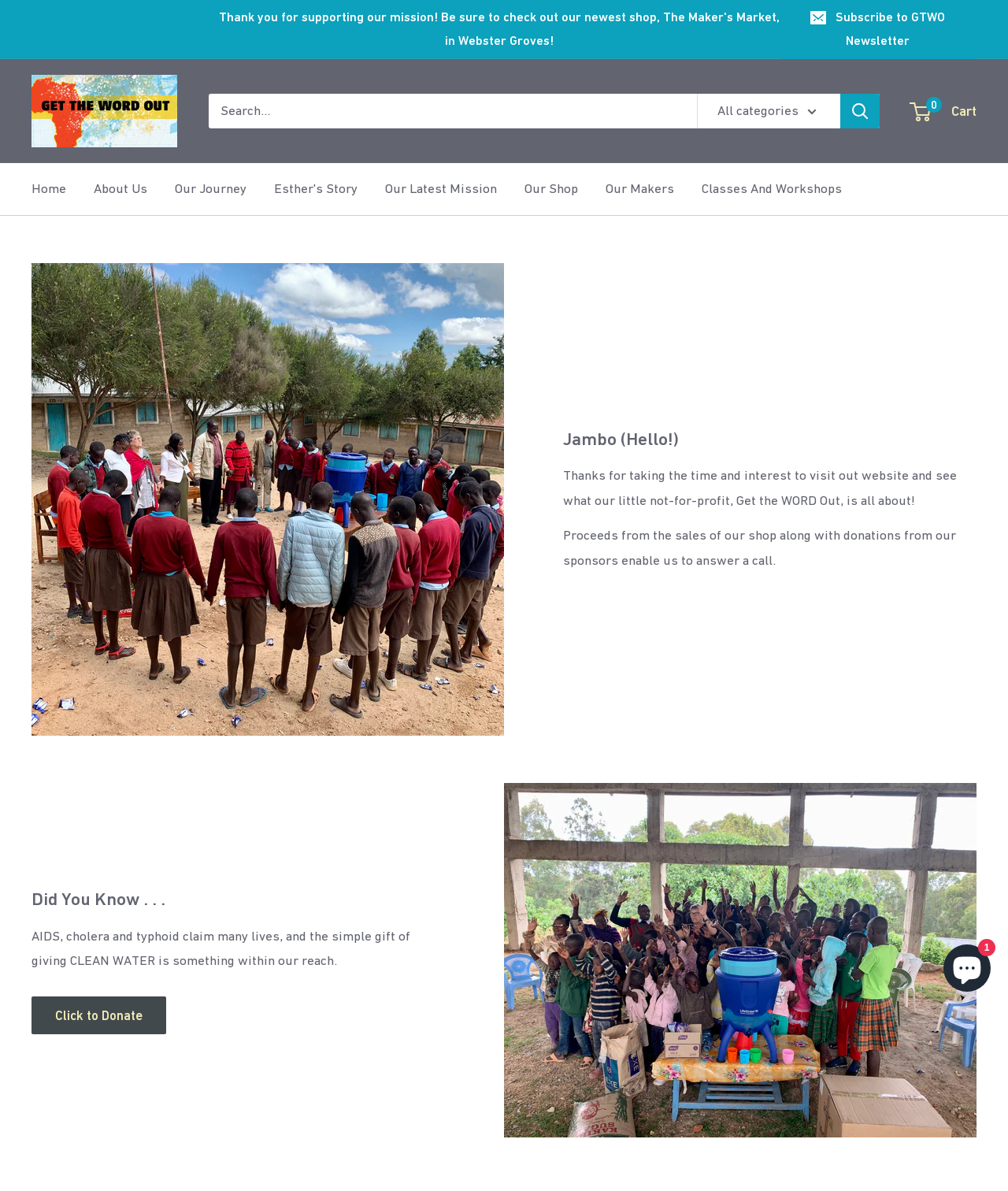What is the purpose of the sales from the shop?
Answer with a single word or short phrase according to what you see in the image.

To answer a call